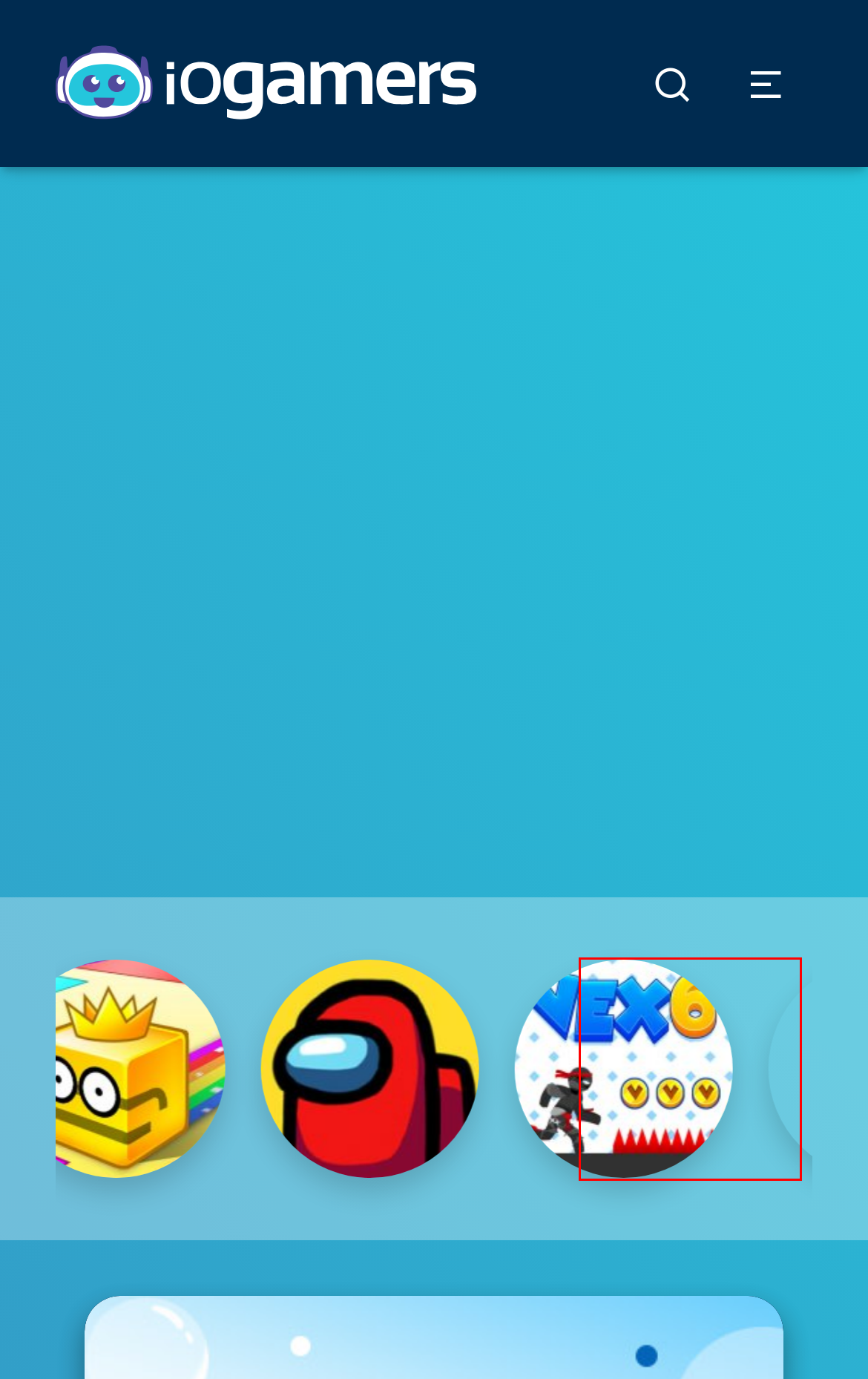You are looking at a screenshot of a webpage with a red bounding box around an element. Determine the best matching webpage description for the new webpage resulting from clicking the element in the red bounding box. Here are the descriptions:
A. Moto X3M | Play Free Online Games on iogamers.io
B. Drifting 3D.IO | Play Free Online Games on iogamers.io
C. Fastening Challenge  | Play Free Online Games on iogamers.io
D. Warbot.io | Play Free Online Games on iogamers.io
E. Tunnel Rush | Play Free Online Games on iogamers.io
F. Minecraft | Play Free Online Games on iogamers.io
G. Drift Boss | Play Free Online Games on iogamers.io
H. io Games | Play Free Online Games on iogamers.io

F